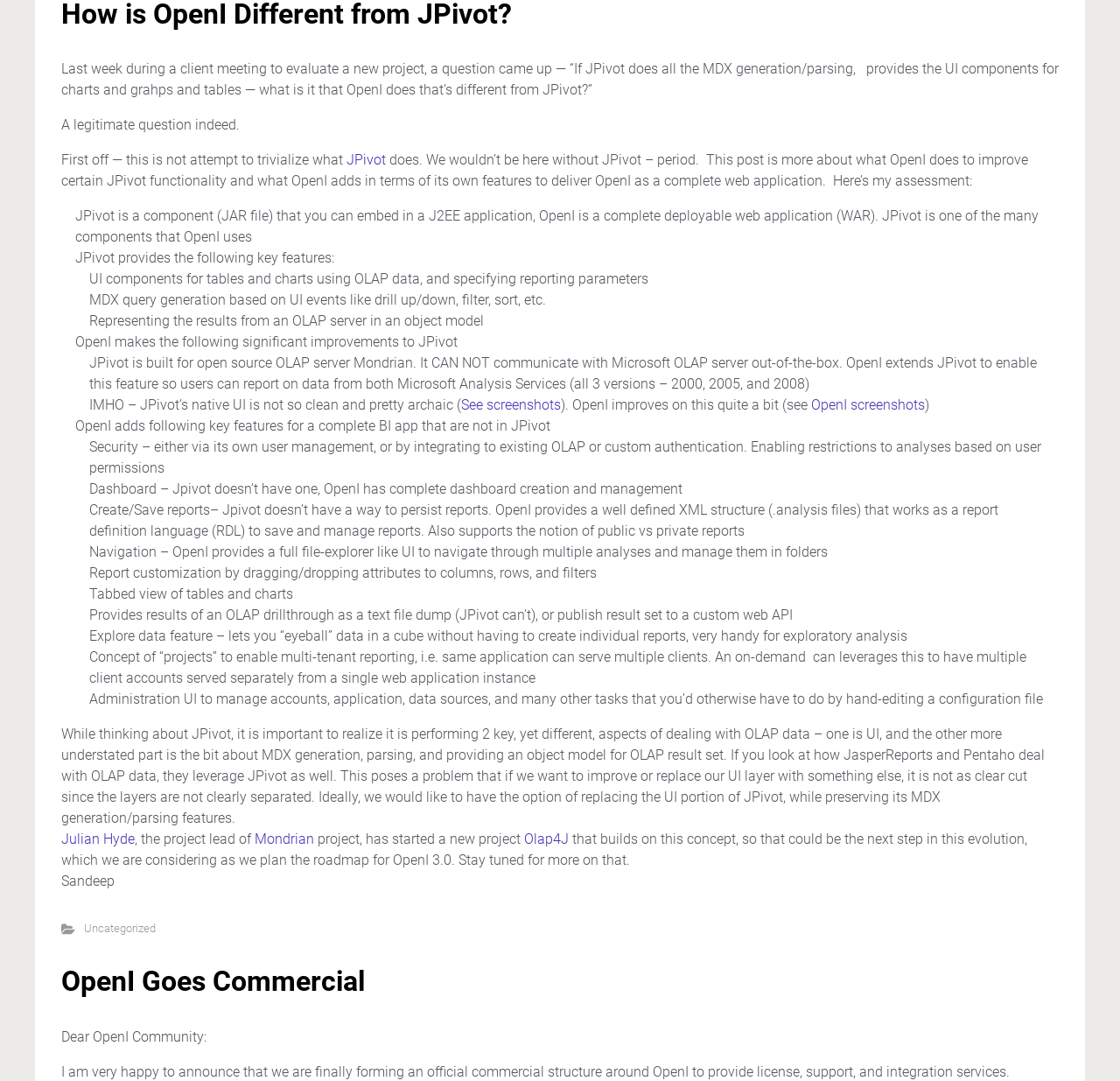Bounding box coordinates are specified in the format (top-left x, top-left y, bottom-right x, bottom-right y). All values are floating point numbers bounded between 0 and 1. Please provide the bounding box coordinate of the region this sentence describes: Uncategorized

[0.075, 0.853, 0.139, 0.865]